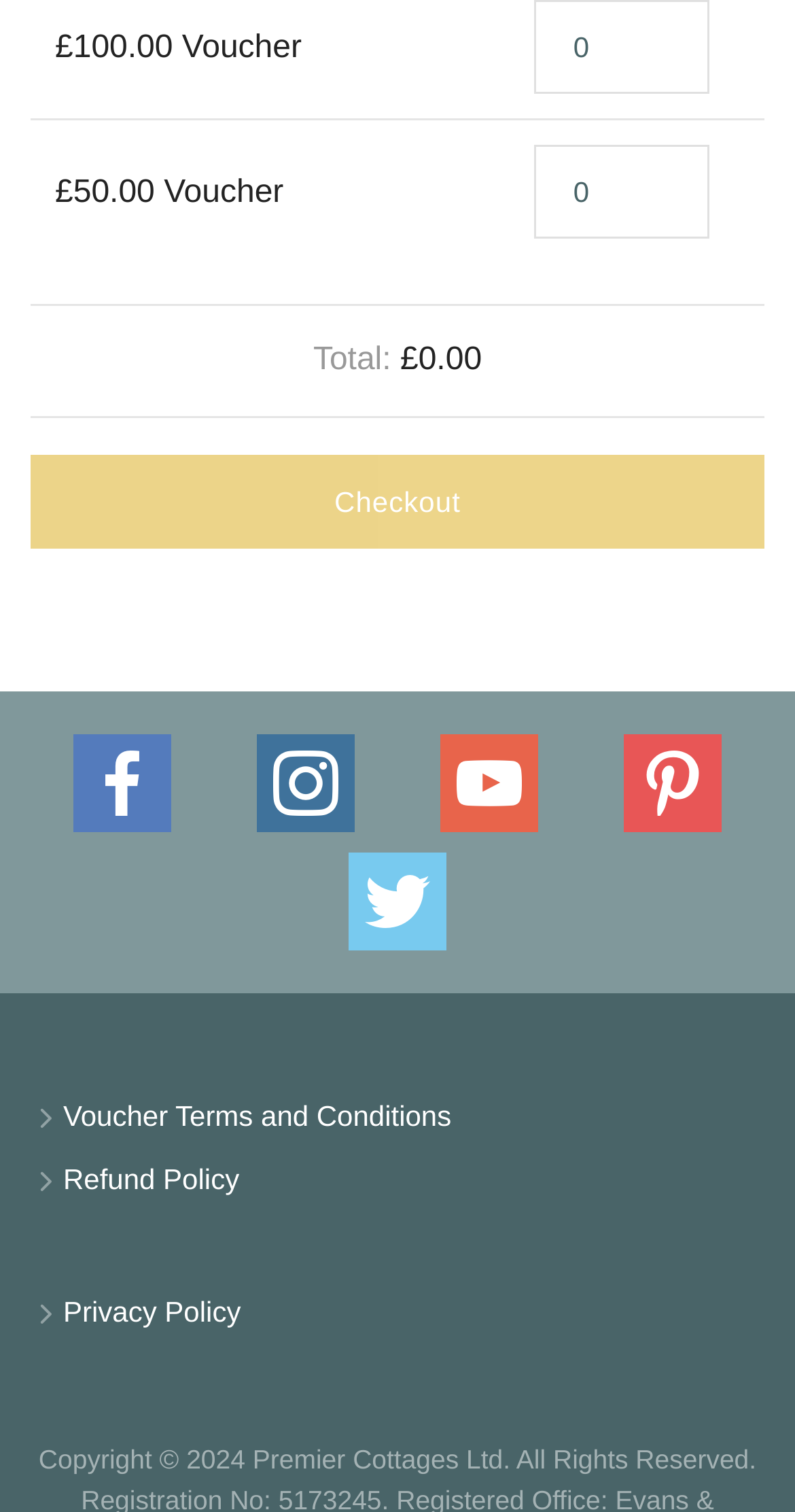Please specify the coordinates of the bounding box for the element that should be clicked to carry out this instruction: "View Voucher Terms and Conditions". The coordinates must be four float numbers between 0 and 1, formatted as [left, top, right, bottom].

[0.079, 0.722, 0.568, 0.756]